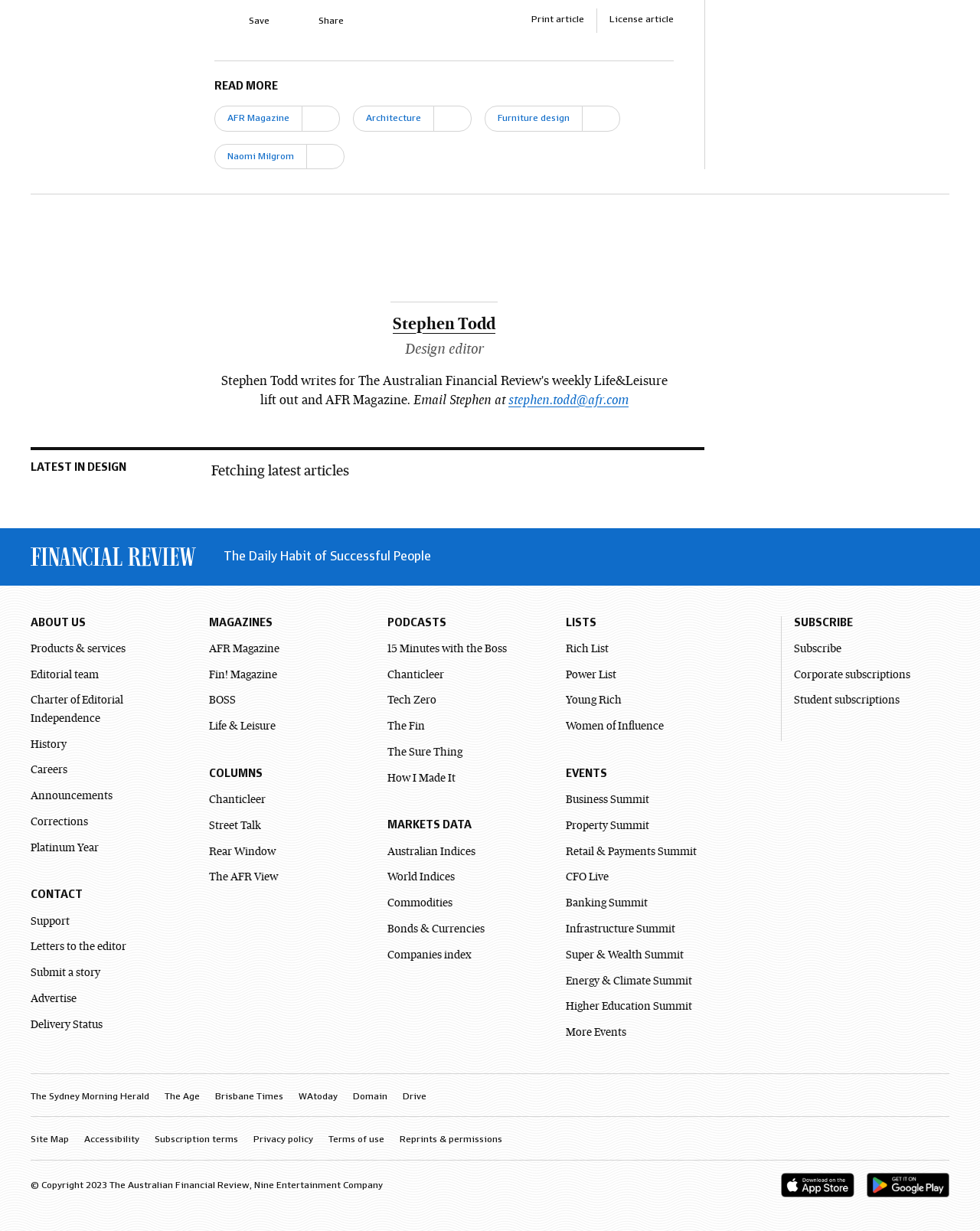Please identify the bounding box coordinates of the region to click in order to complete the given instruction: "Follow AFR Magazine". The coordinates should be four float numbers between 0 and 1, i.e., [left, top, right, bottom].

[0.308, 0.086, 0.347, 0.107]